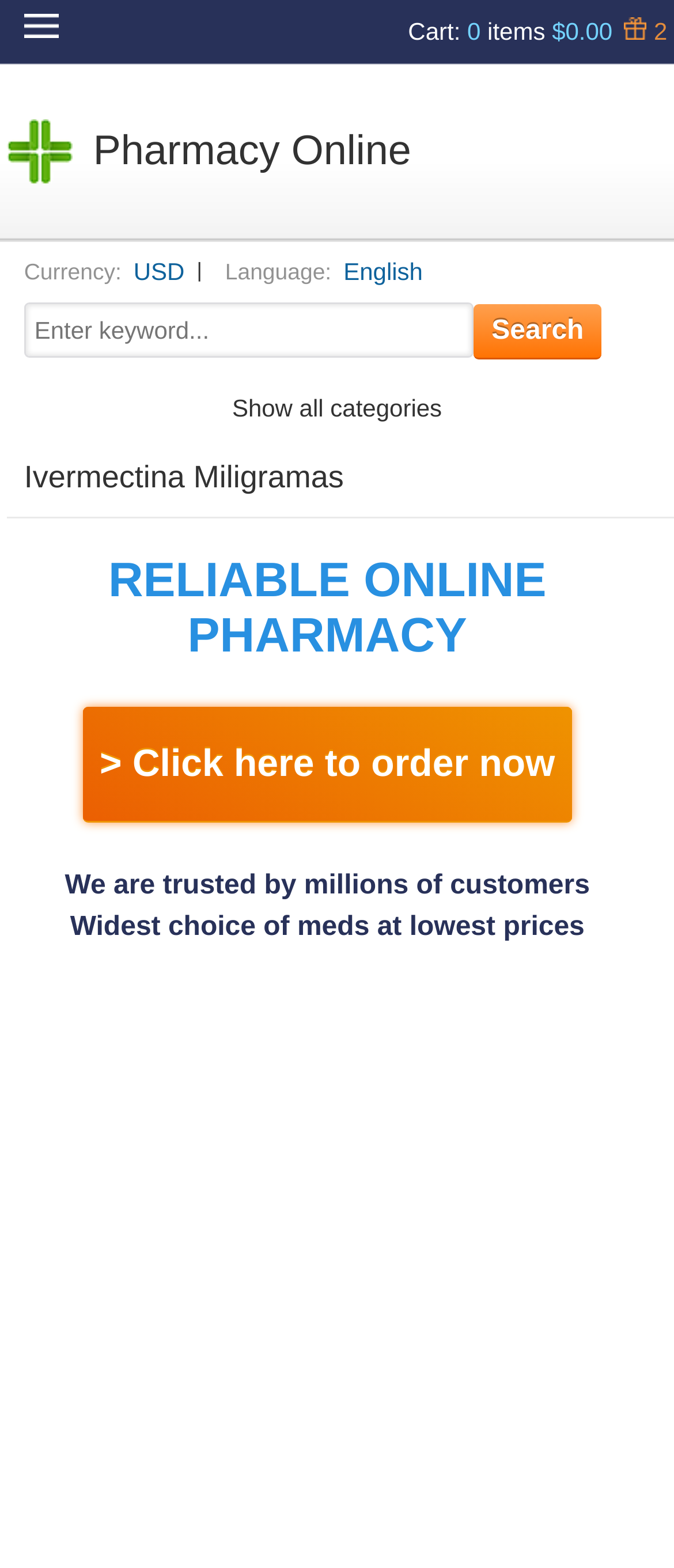Extract the bounding box coordinates for the HTML element that matches this description: "Cart: 0 items $0.00 2". The coordinates should be four float numbers between 0 and 1, i.e., [left, top, right, bottom].

[0.605, 0.0, 0.99, 0.041]